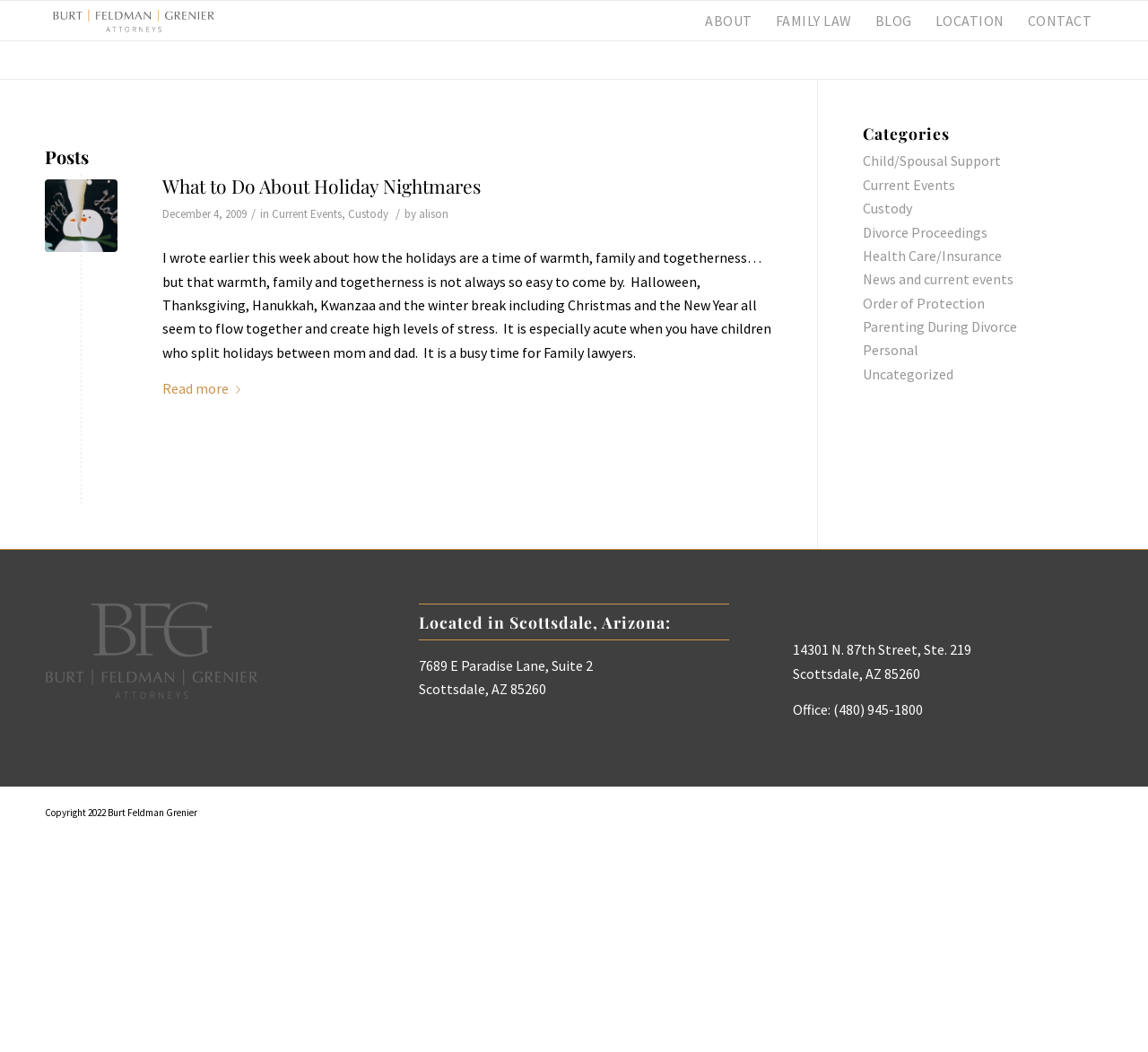Give a detailed account of the webpage, highlighting key information.

This webpage is an archive of parenting time plans from Burt Feldman Grenier, a law firm. At the top, there is a logo and a link to the firm's homepage, accompanied by a navigation menu with links to "ABOUT", "FAMILY LAW", "BLOG", "LOCATION", and "CONTACT". 

Below the navigation menu, there is a main section with a heading "Posts". The first post is titled "What to Do About Holiday Nightmares" and is dated December 4, 2009. The post has a brief summary and a "Read more" link. The text of the post discusses the stress of holidays, especially for families with children who split holidays between parents.

To the right of the main section, there is a complementary section with a heading "Categories". This section lists various categories related to family law, such as "Child/Spousal Support", "Current Events", "Custody", and "Parenting During Divorce", among others.

At the bottom of the page, there is a section with the law firm's location and contact information, including an address in Scottsdale, Arizona, and a phone number. There is also a copyright notice at the very bottom of the page.